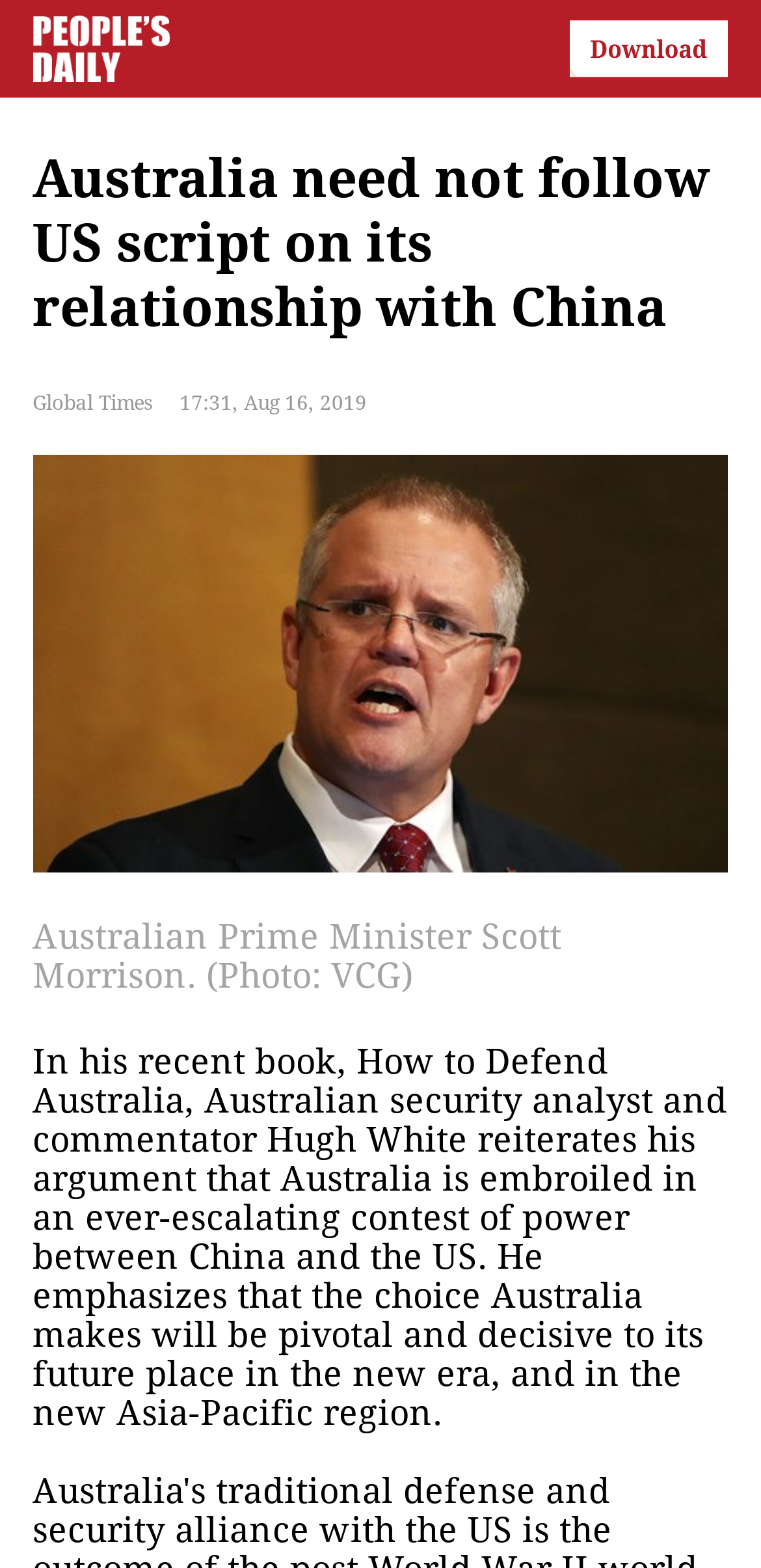Who is the Australian Prime Minister mentioned?
Please give a detailed and elaborate explanation in response to the question.

The answer can be found in the text 'Australian Prime Minister Scott Morrison. (Photo: VCG)' which is located in the middle of the webpage, indicating that Scott Morrison is the Australian Prime Minister being referred to.